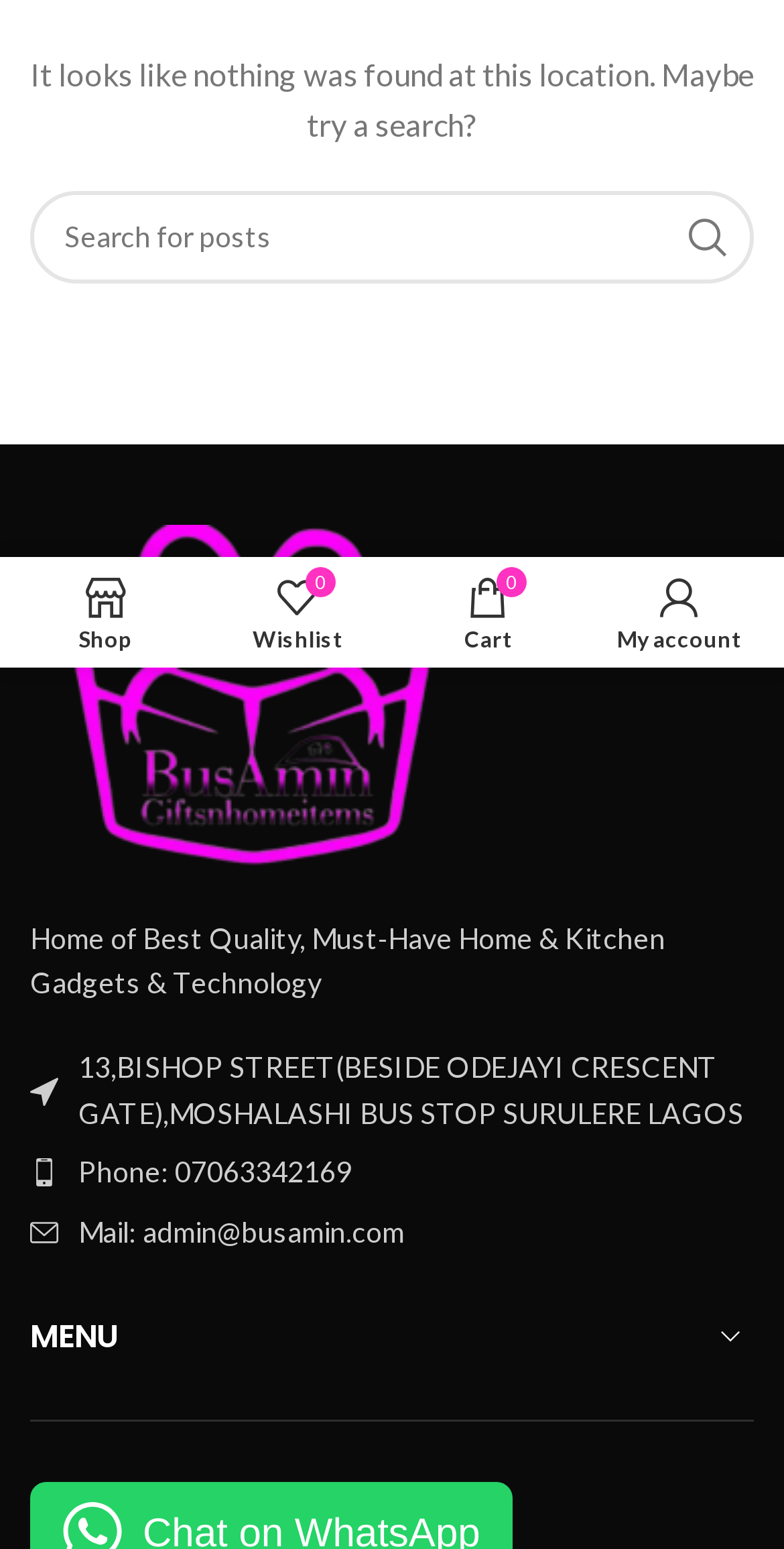Given the webpage screenshot and the description, determine the bounding box coordinates (top-left x, top-left y, bottom-right x, bottom-right y) that define the location of the UI element matching this description: 0 items Cart

[0.5, 0.366, 0.744, 0.424]